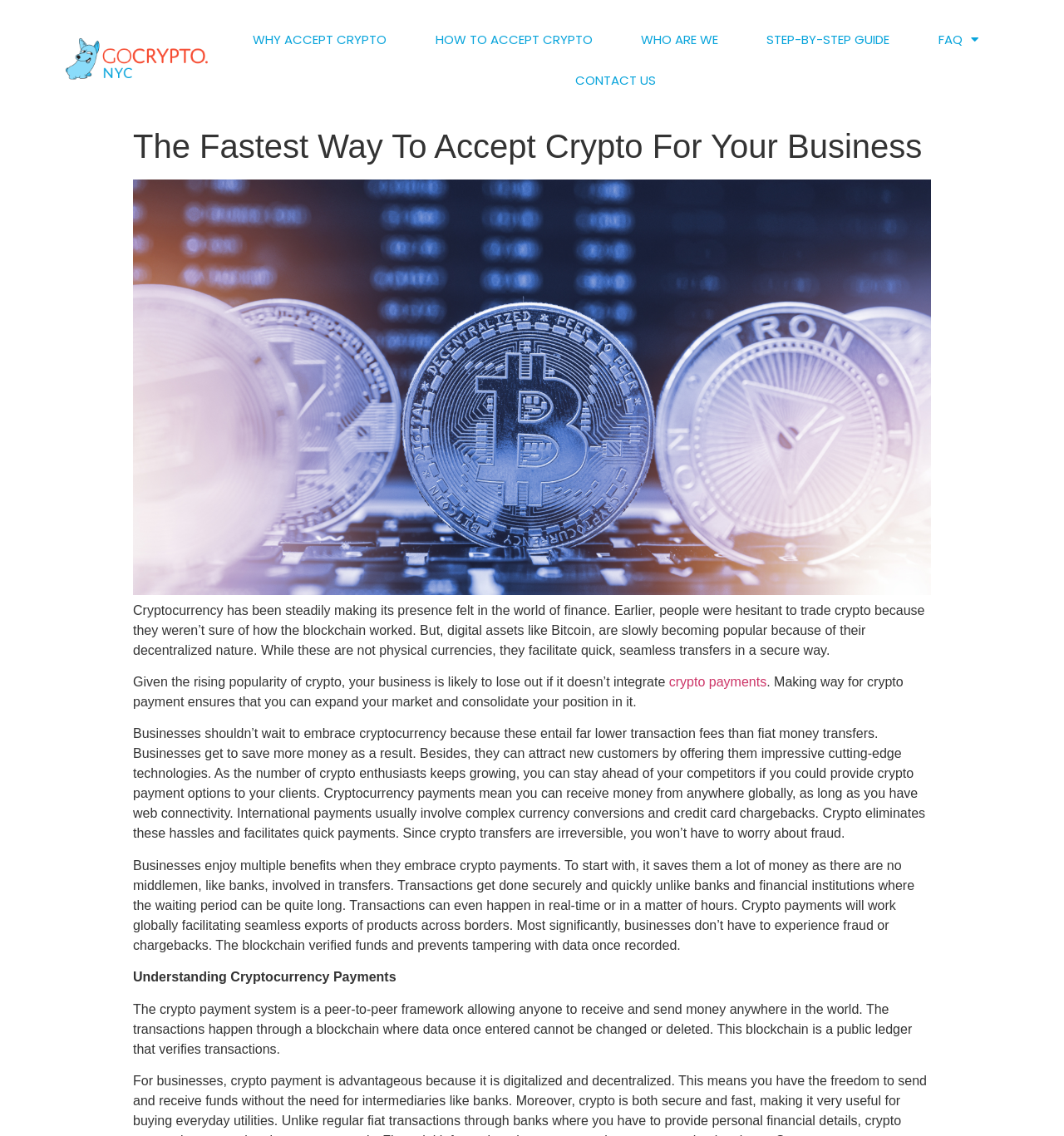Determine the bounding box coordinates of the UI element described by: "How to accept crypto".

[0.386, 0.017, 0.58, 0.053]